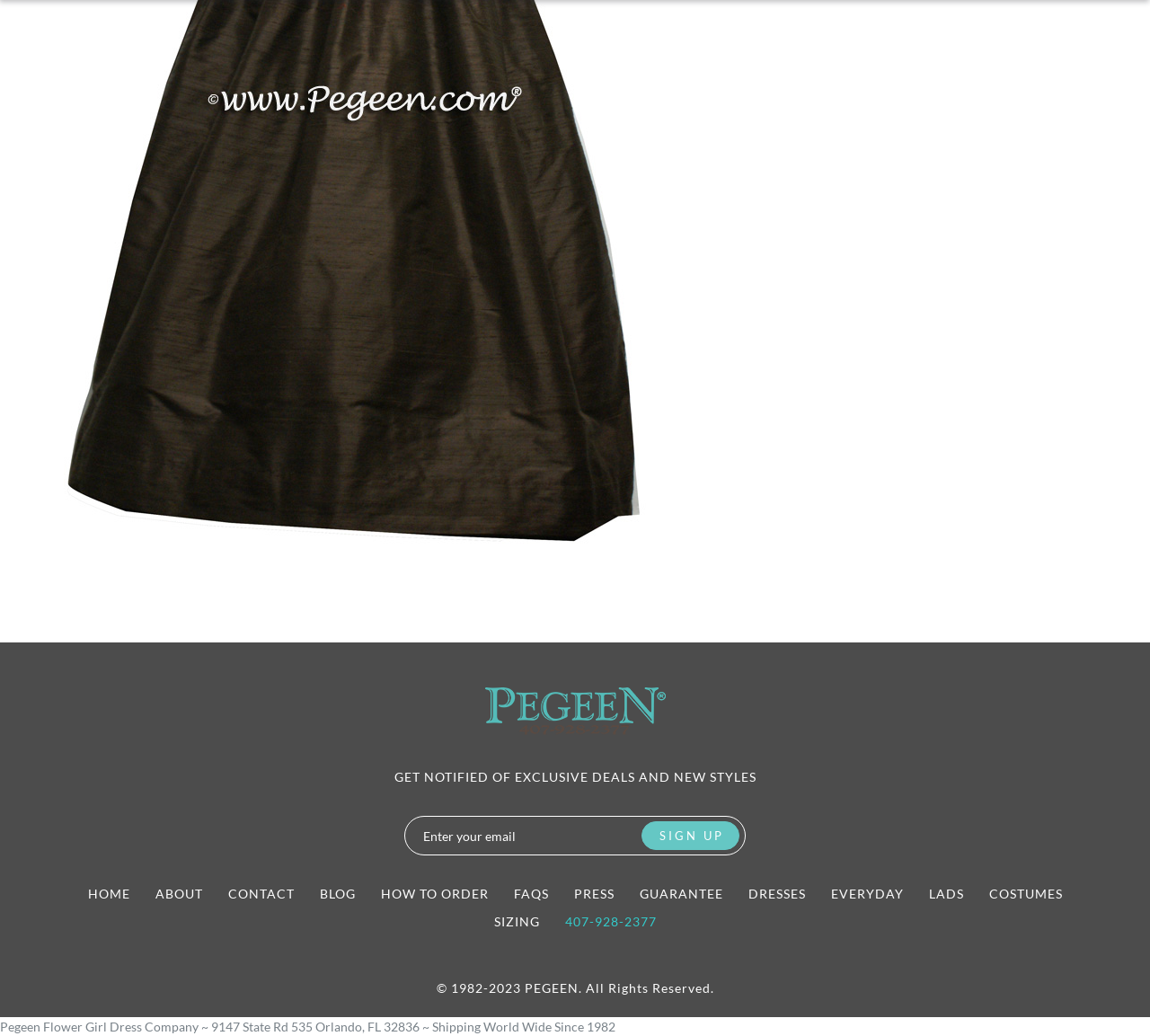Determine the bounding box coordinates of the clickable region to execute the instruction: "Contact the company". The coordinates should be four float numbers between 0 and 1, denoted as [left, top, right, bottom].

[0.198, 0.855, 0.256, 0.87]